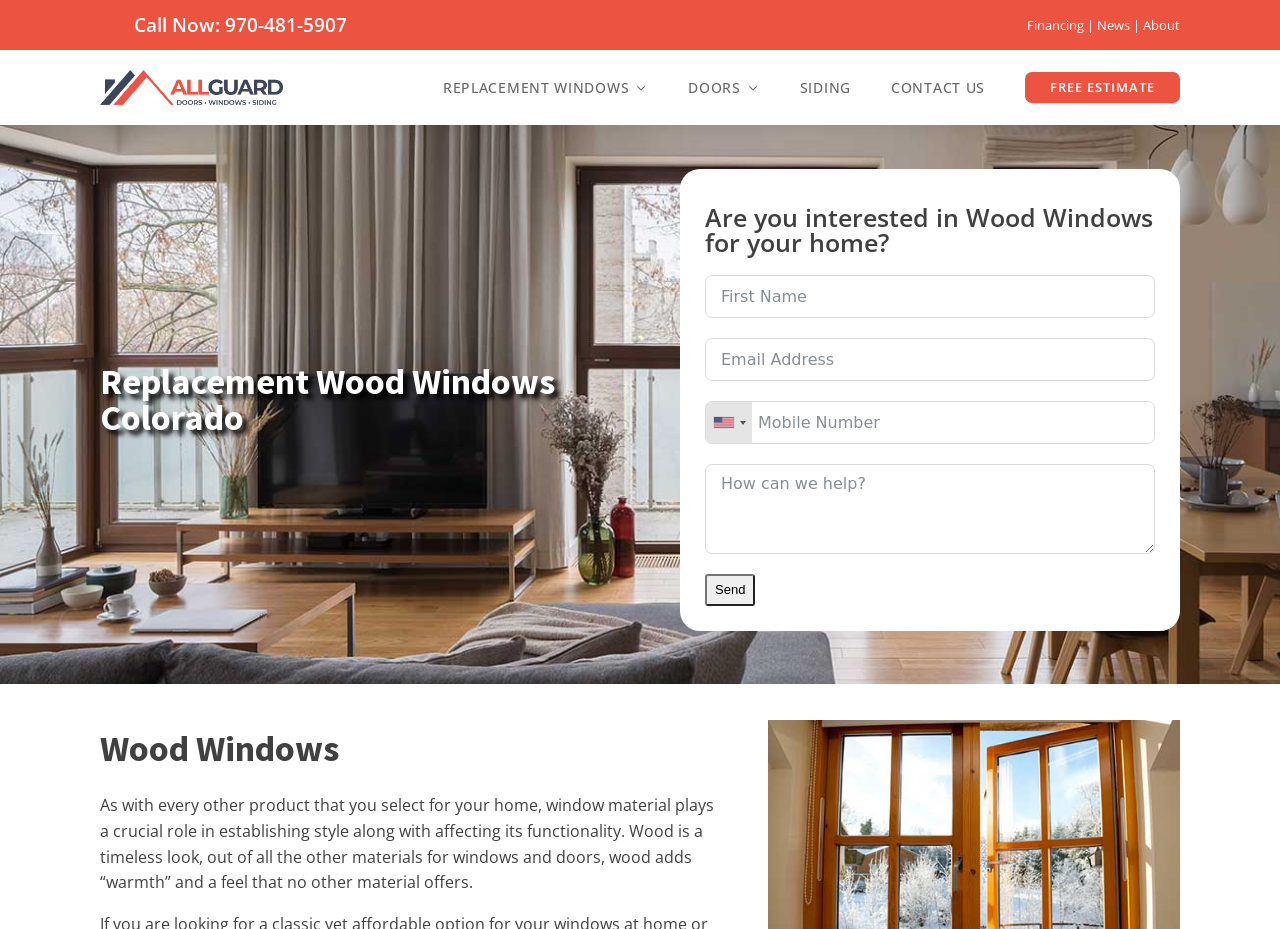How many types of products are listed in the main menu?
Refer to the image and provide a one-word or short phrase answer.

4